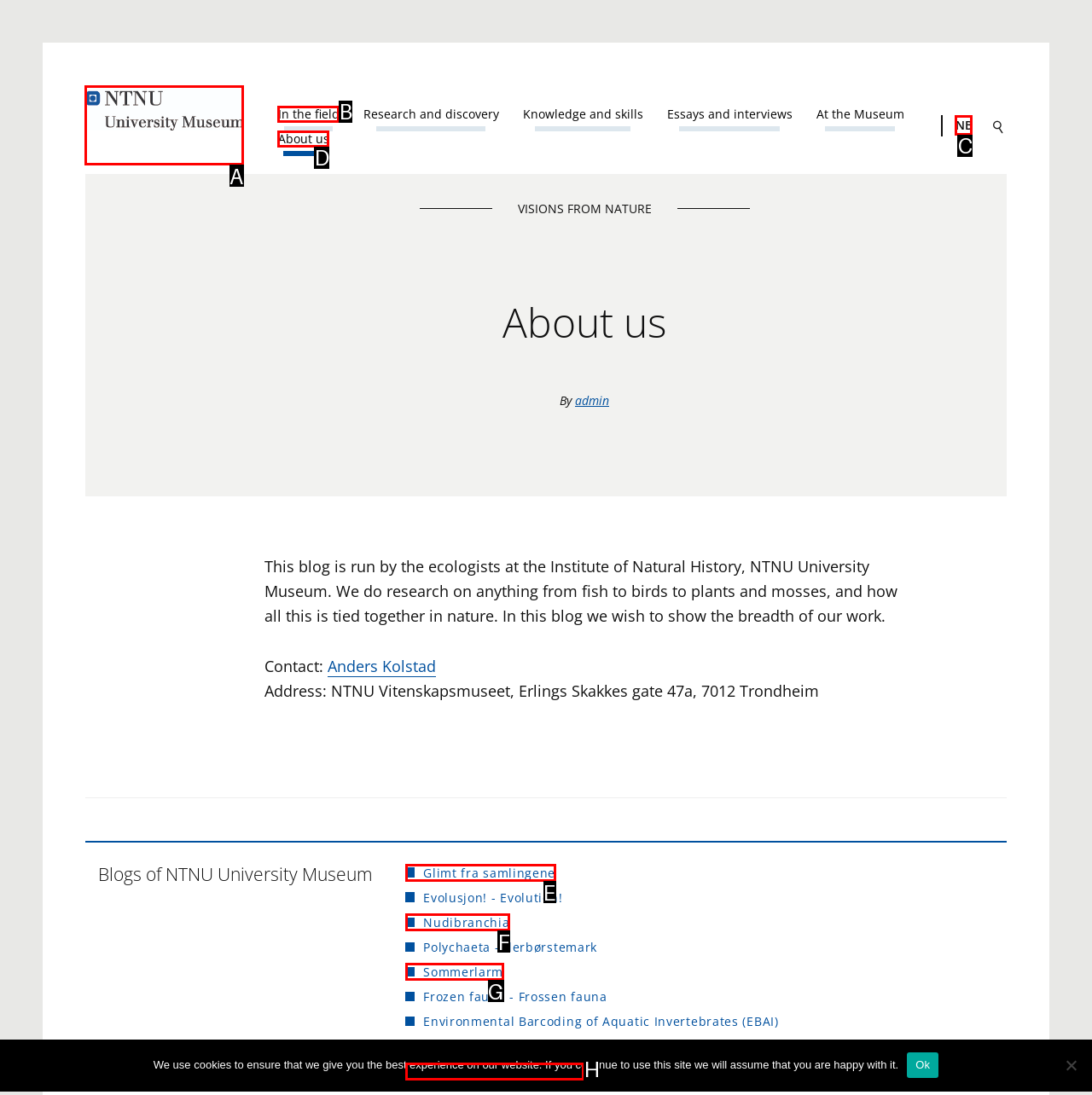For the task: Visit the 'NTNU Vitenskapsmuseet' website, tell me the letter of the option you should click. Answer with the letter alone.

A